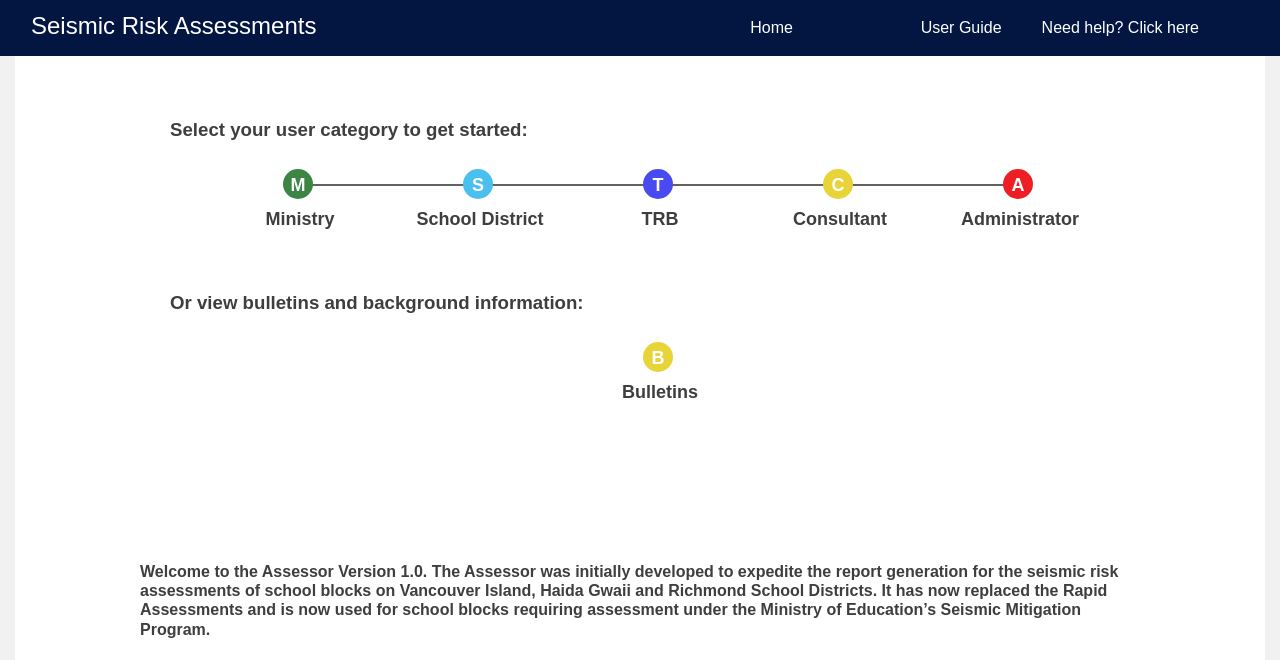Answer the question below in one word or phrase:
What is the purpose of the Assessor?

Seismic risk assessments